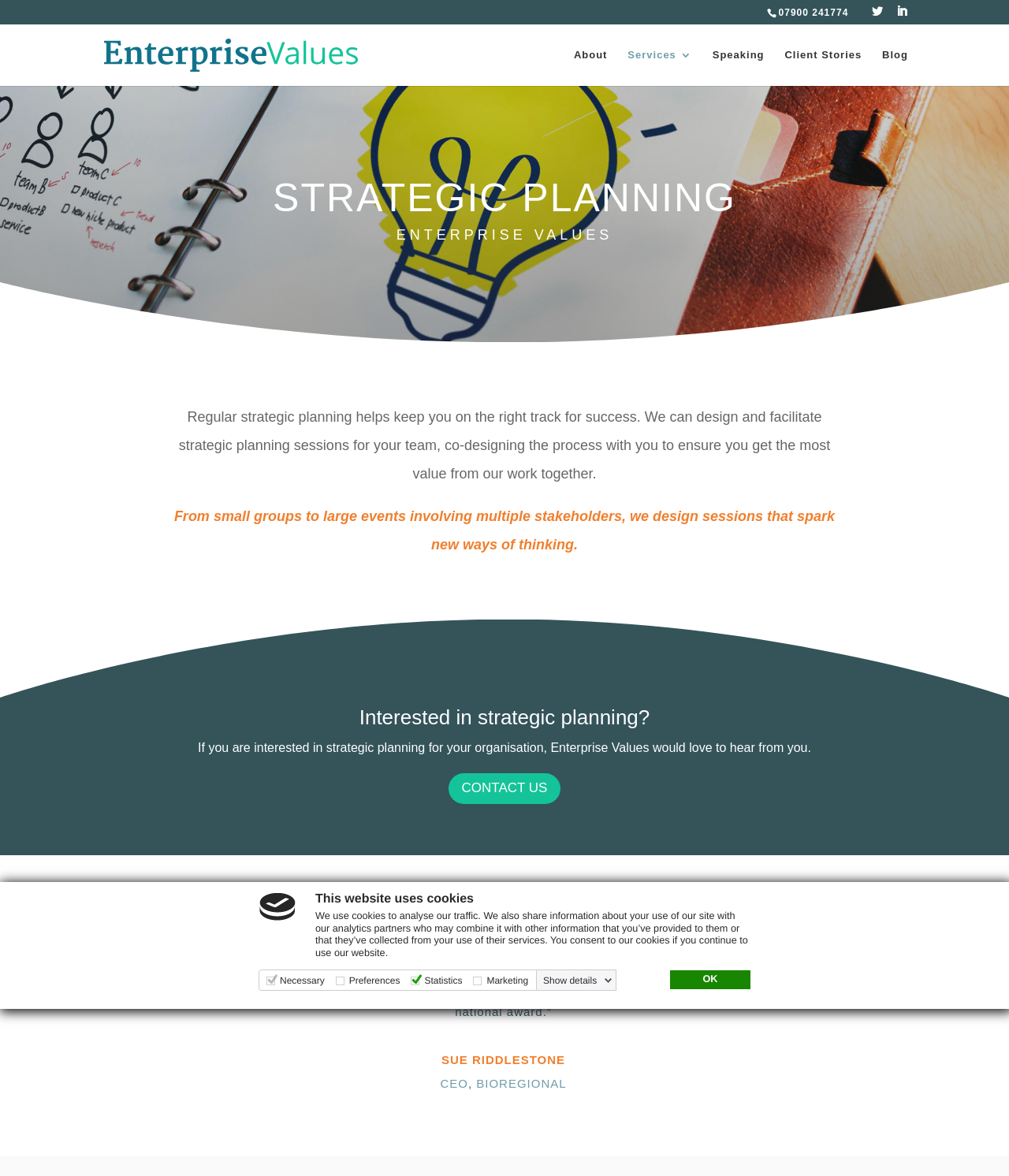Determine the bounding box for the UI element as described: "name="s" placeholder="Search …" title="Search for:"". The coordinates should be represented as four float numbers between 0 and 1, formatted as [left, top, right, bottom].

[0.157, 0.02, 0.877, 0.022]